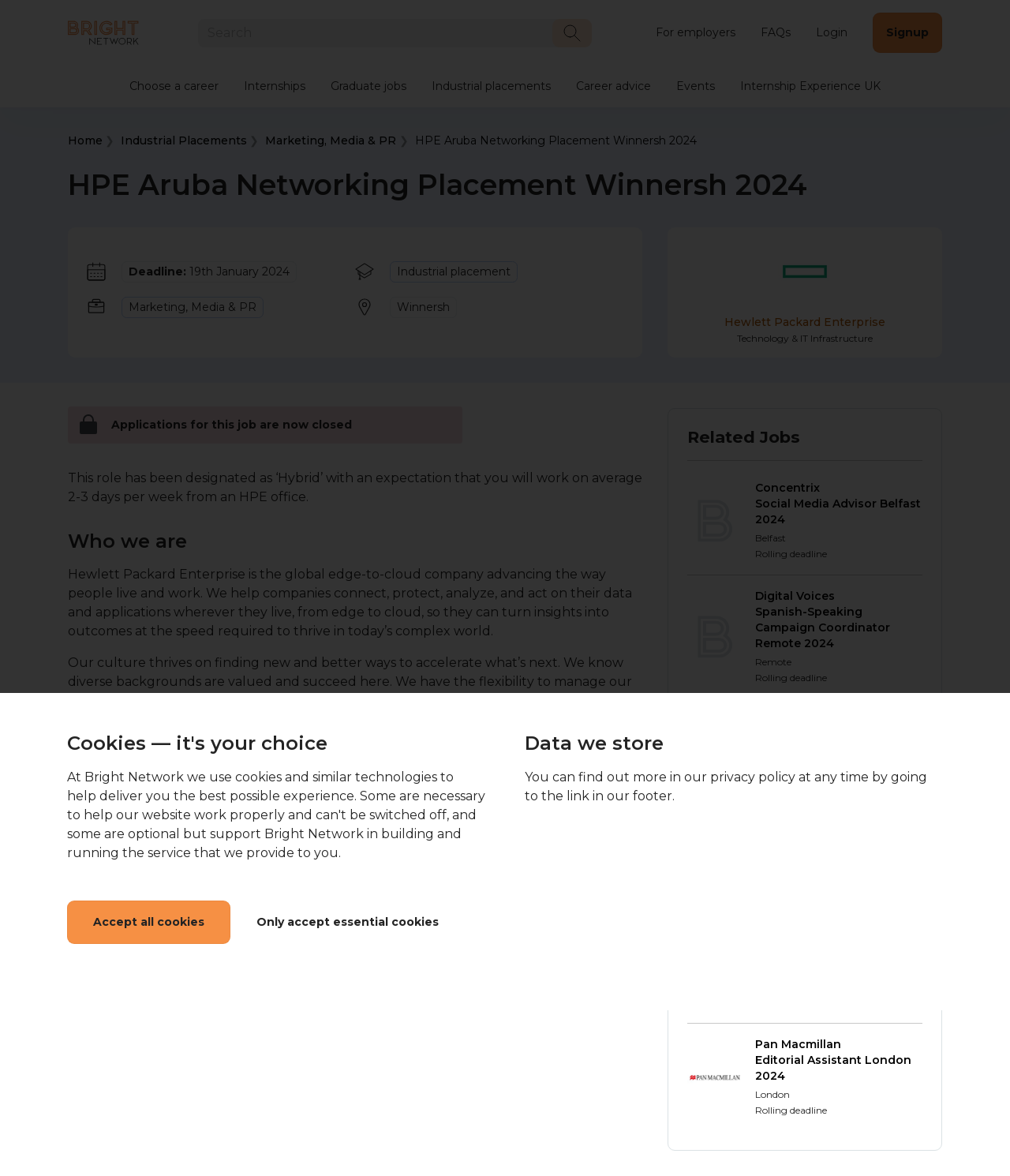Please provide a detailed answer to the question below by examining the image:
What is the deadline for the HPE Aruba Networking Placement Winnersh 2024?

I found the deadline by looking at the section that describes the placement details, where it says 'Deadline: 19th January 2024'.